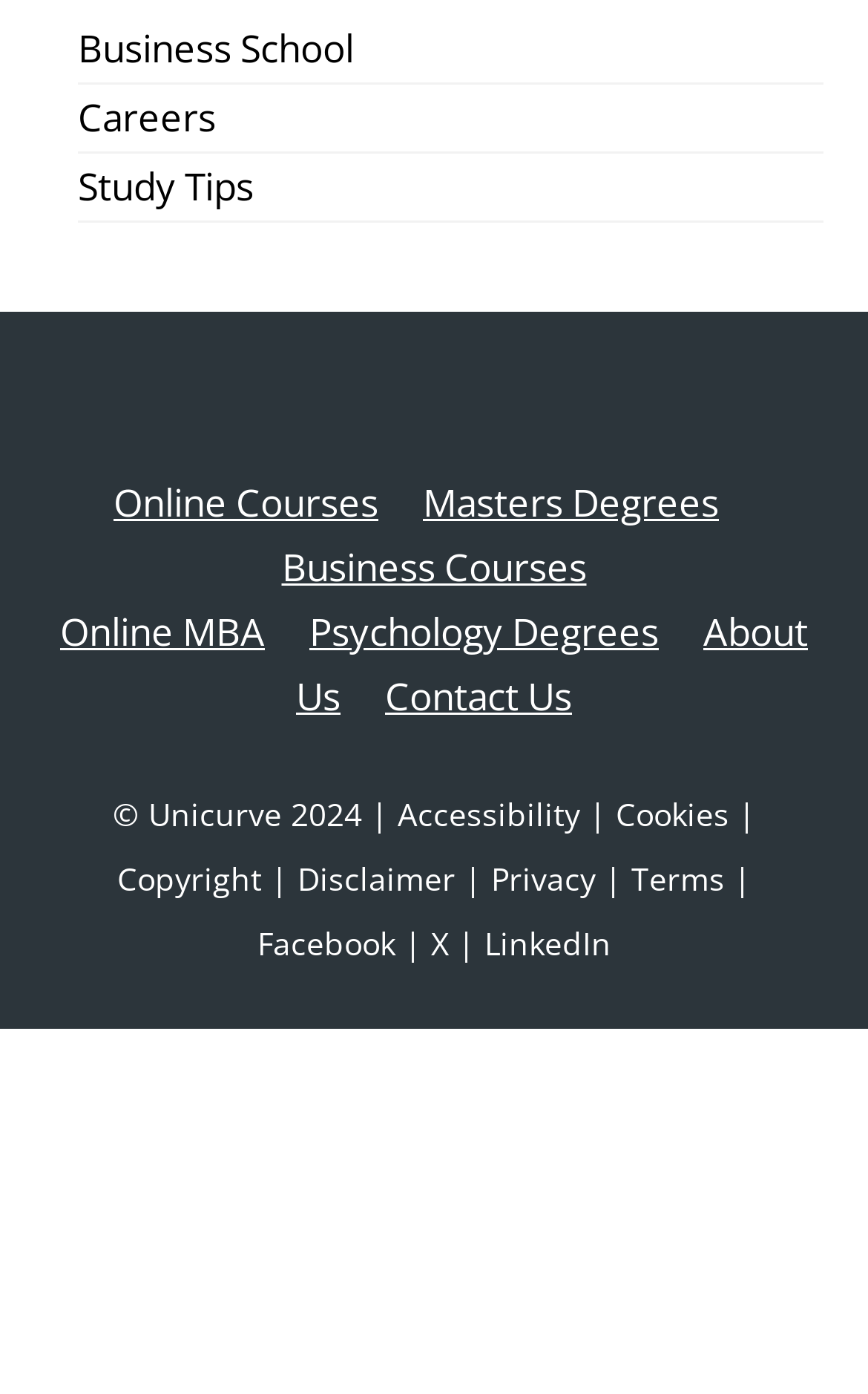Provide a one-word or brief phrase answer to the question:
How many links are there in the footer section?

8